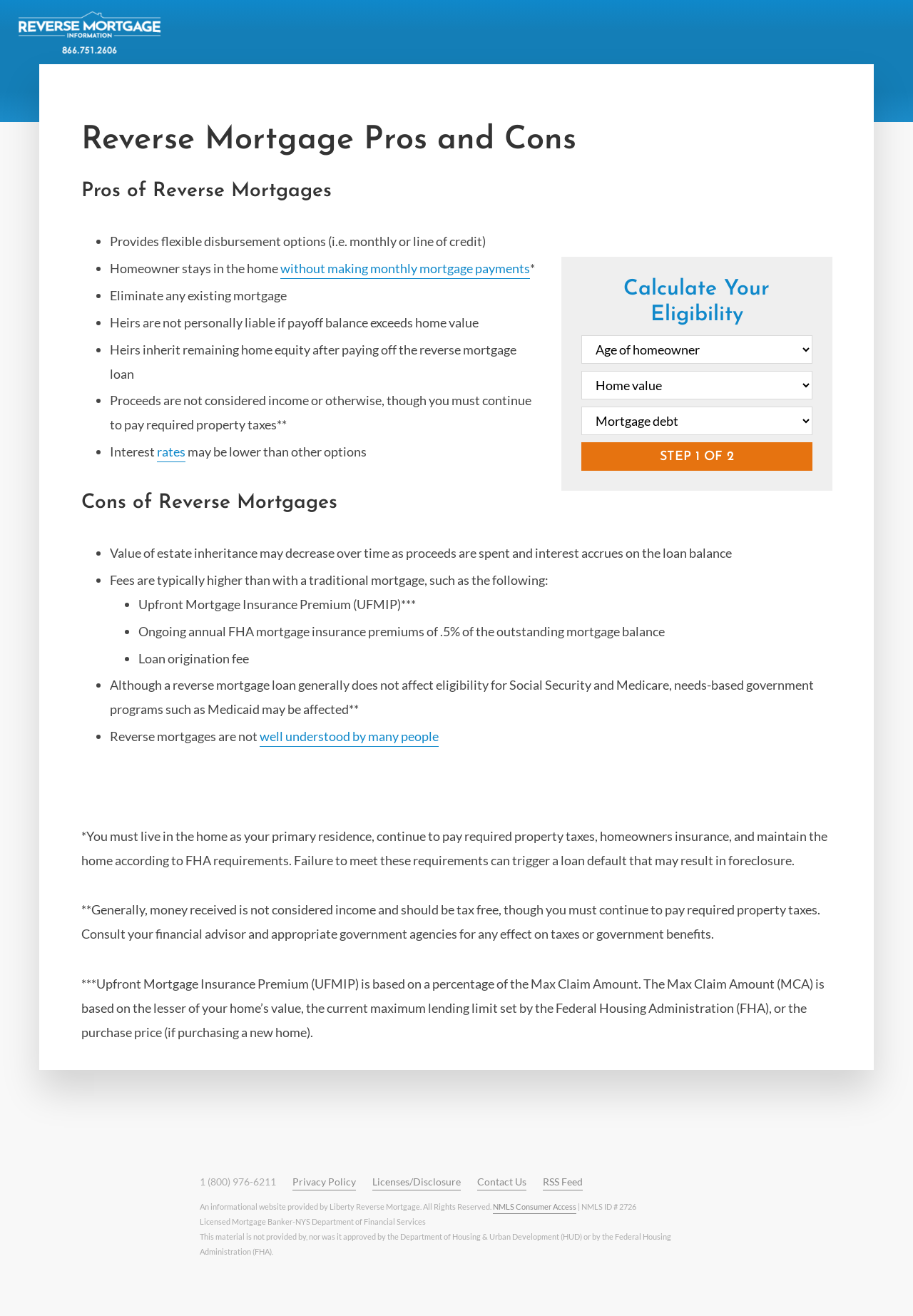Use the details in the image to answer the question thoroughly: 
What are the flexible disbursement options of a reverse mortgage?

According to the webpage, one of the pros of reverse mortgages is that it provides flexible disbursement options, which are mentioned as monthly or line of credit.